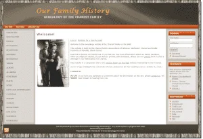Answer in one word or a short phrase: 
What kind of tones are used in the webpage design?

Warm earth tones